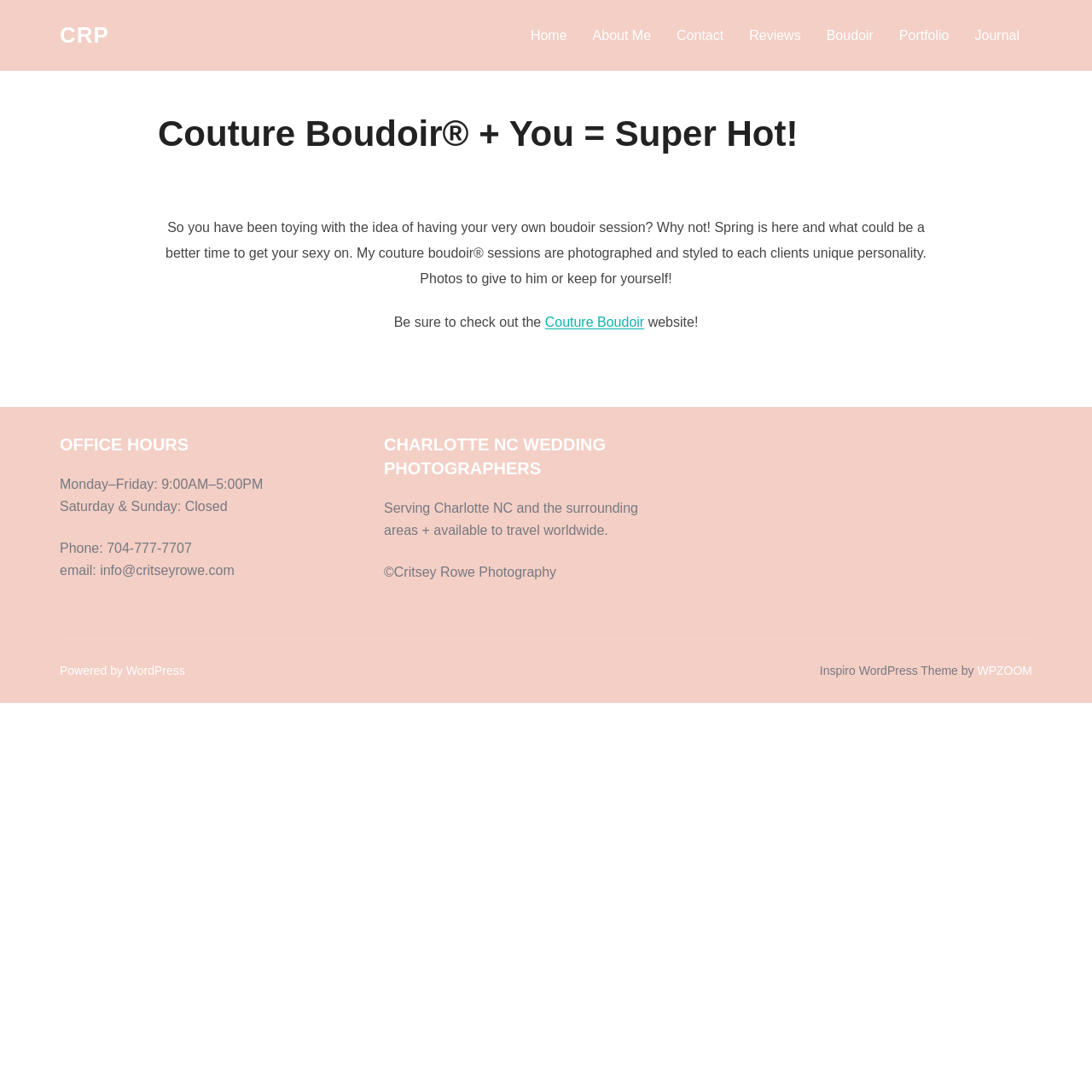What is the photographer's name? Please answer the question using a single word or phrase based on the image.

Critsey Rowe